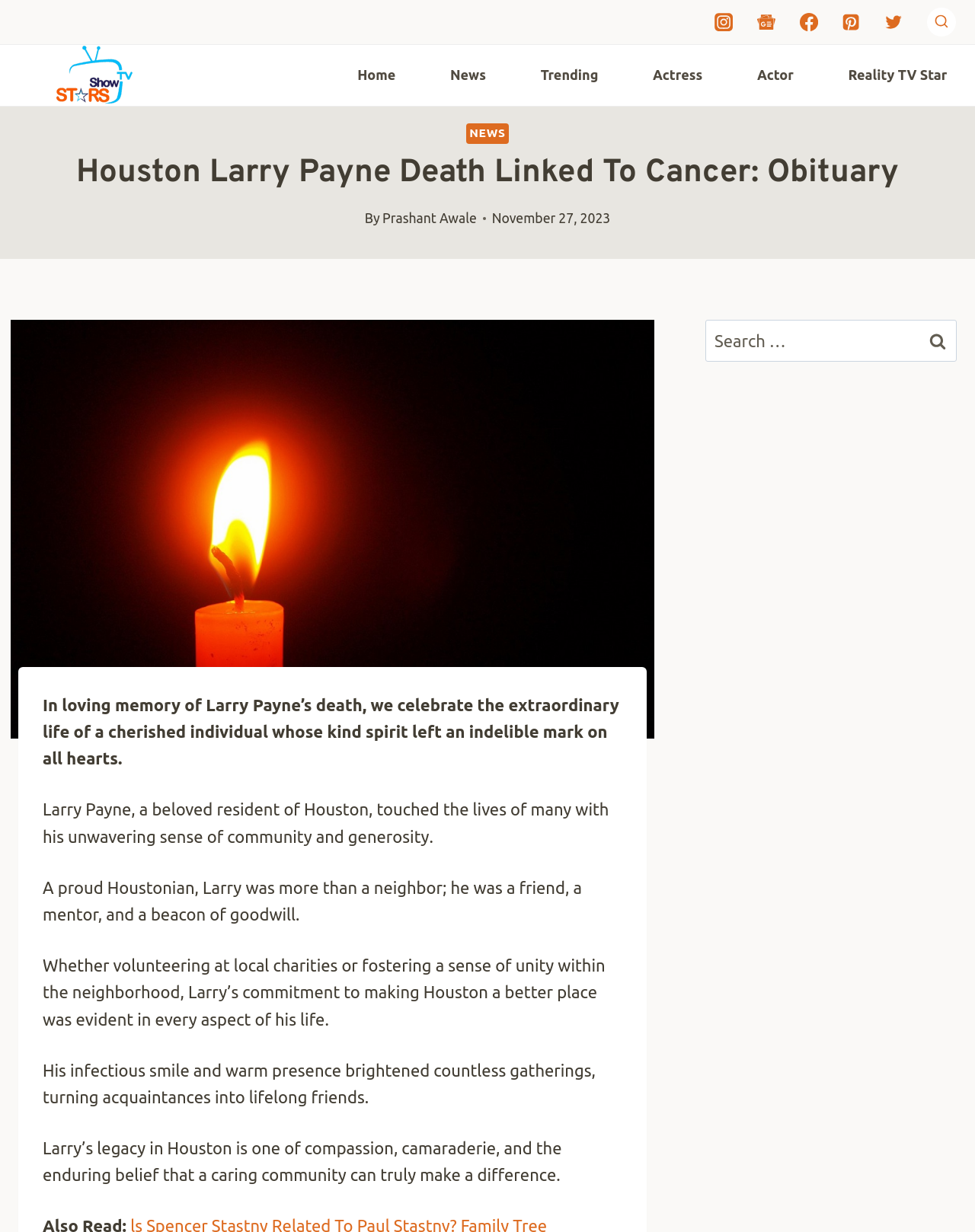Please identify the bounding box coordinates of the clickable area that will fulfill the following instruction: "View search form". The coordinates should be in the format of four float numbers between 0 and 1, i.e., [left, top, right, bottom].

[0.951, 0.006, 0.98, 0.03]